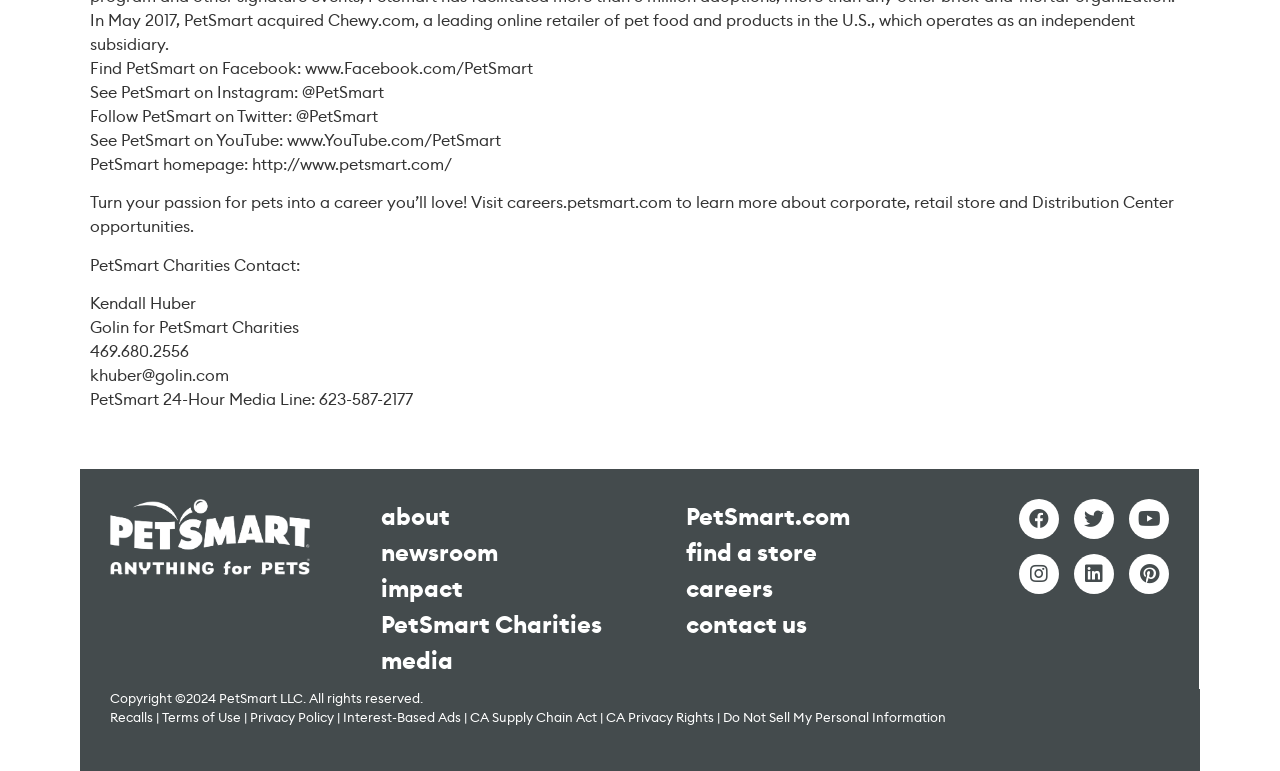Specify the bounding box coordinates of the area to click in order to execute this command: 'Contact PetSmart Charities'. The coordinates should consist of four float numbers ranging from 0 to 1, and should be formatted as [left, top, right, bottom].

[0.07, 0.331, 0.234, 0.358]